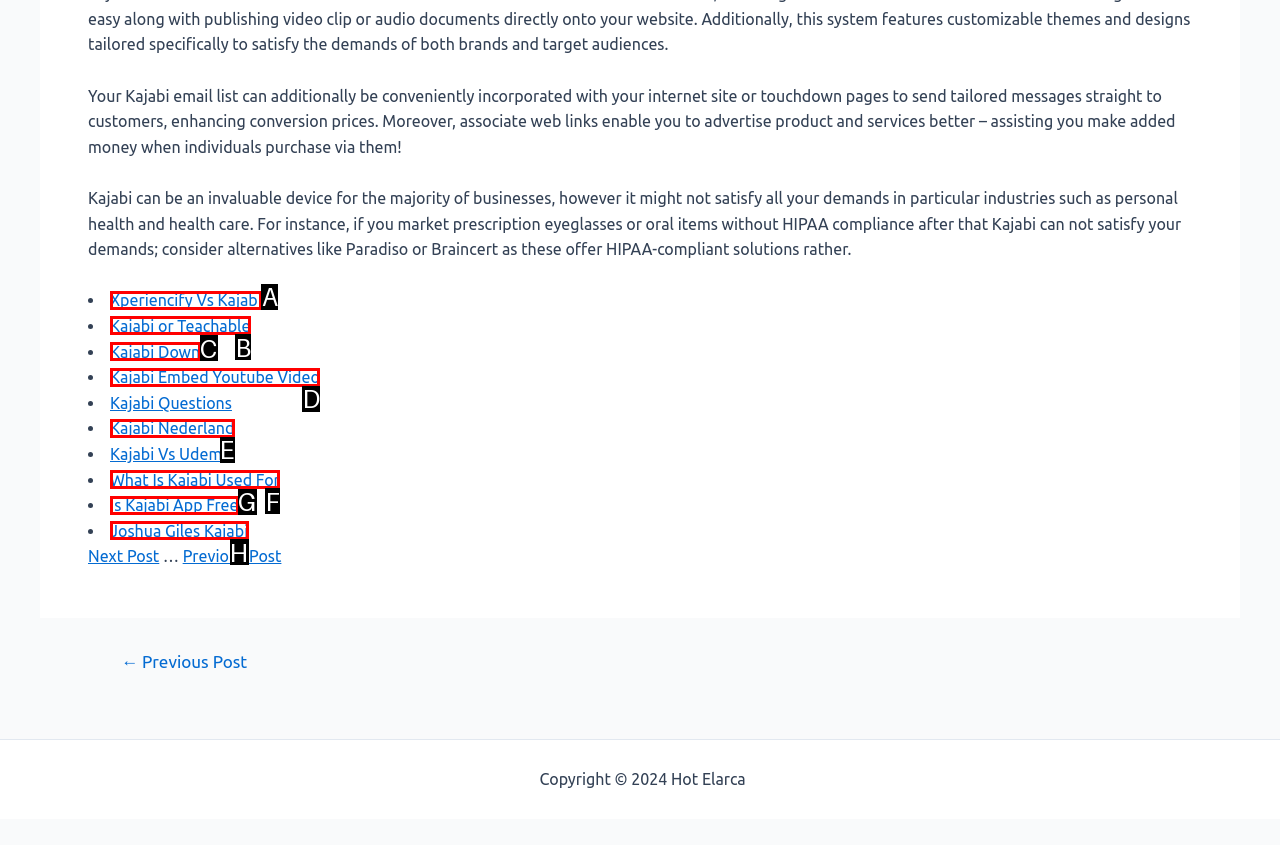For the instruction: Click on 'Kajabi or Teachable', which HTML element should be clicked?
Respond with the letter of the appropriate option from the choices given.

B